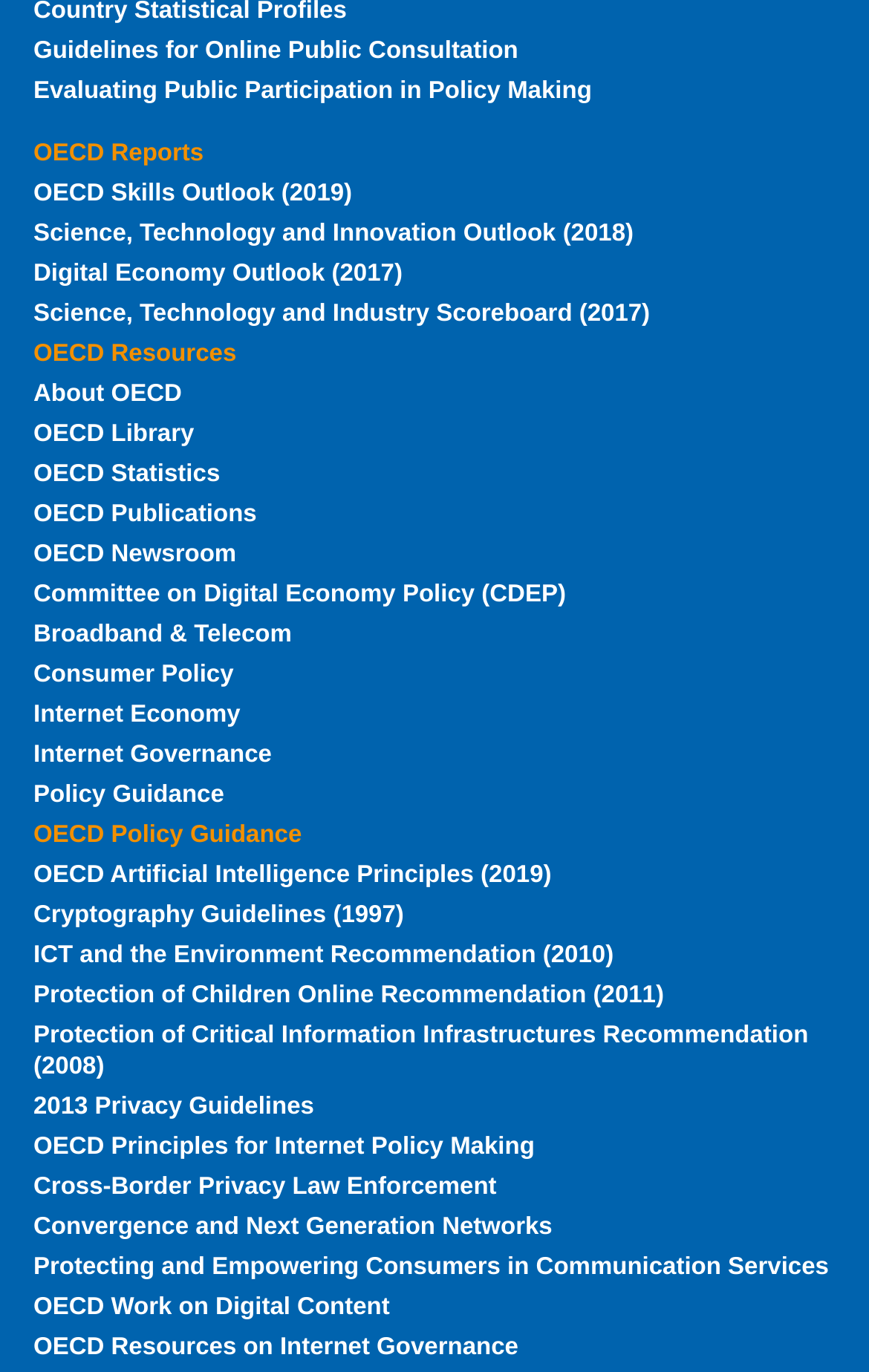Identify the bounding box coordinates of the region that needs to be clicked to carry out this instruction: "Explore OECD resources on internet governance". Provide these coordinates as four float numbers ranging from 0 to 1, i.e., [left, top, right, bottom].

[0.038, 0.972, 0.596, 0.991]